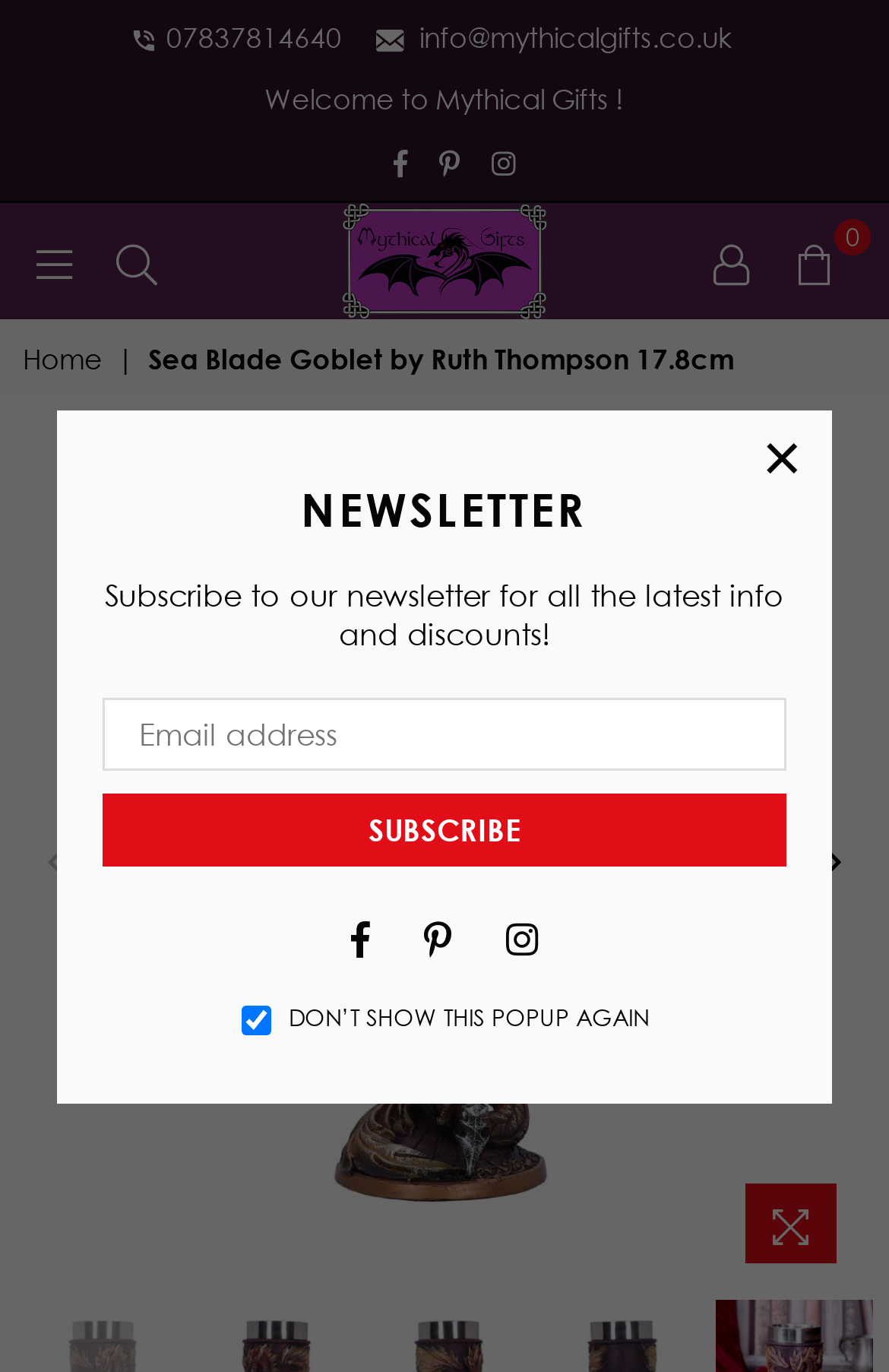Could you indicate the bounding box coordinates of the region to click in order to complete this instruction: "Click the previous button".

[0.026, 0.606, 0.103, 0.656]